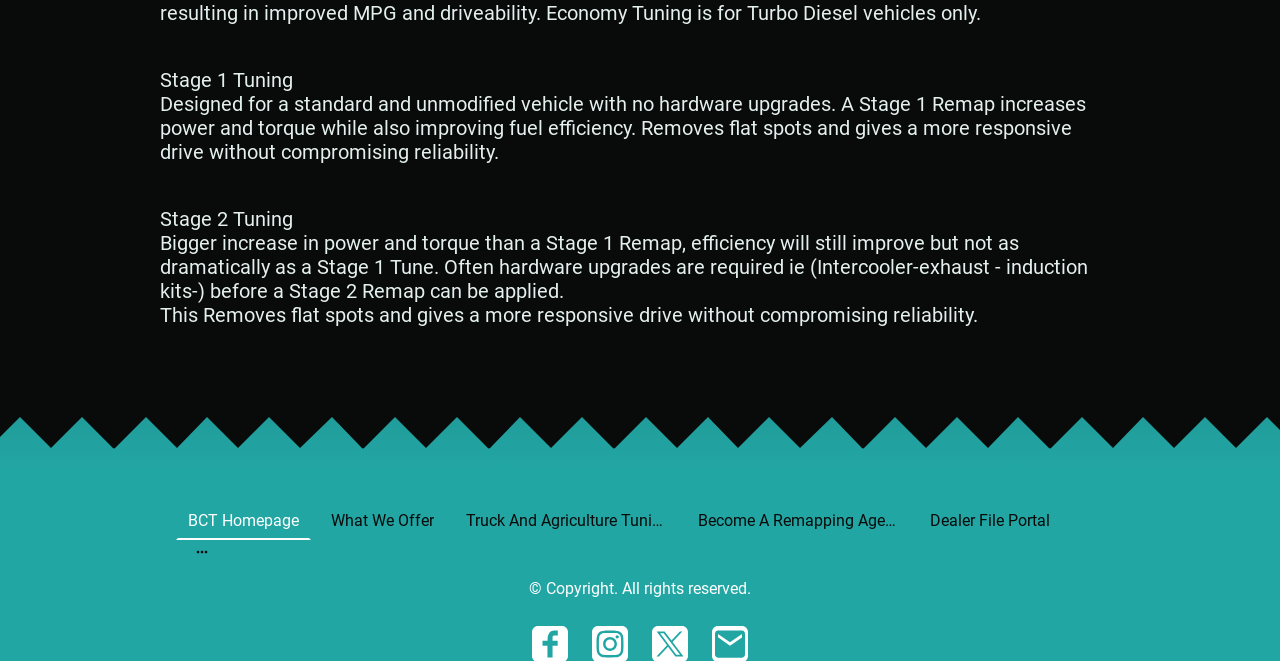What is the copyright statement at the bottom of the page?
Based on the screenshot, respond with a single word or phrase.

All rights reserved